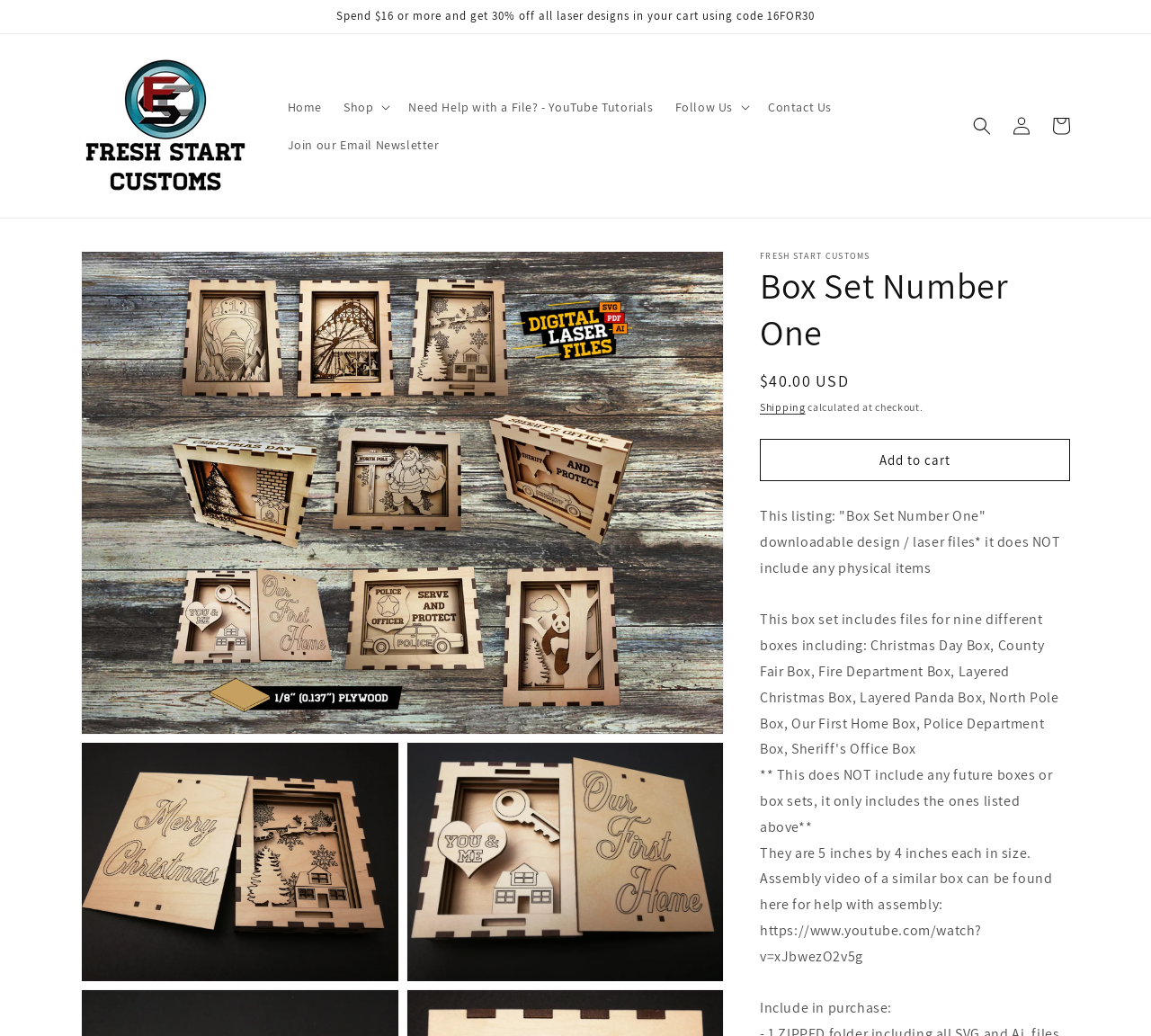Please determine the bounding box coordinates, formatted as (top-left x, top-left y, bottom-right x, bottom-right y), with all values as floating point numbers between 0 and 1. Identify the bounding box of the region described as: parent_node: Home

[0.064, 0.05, 0.225, 0.193]